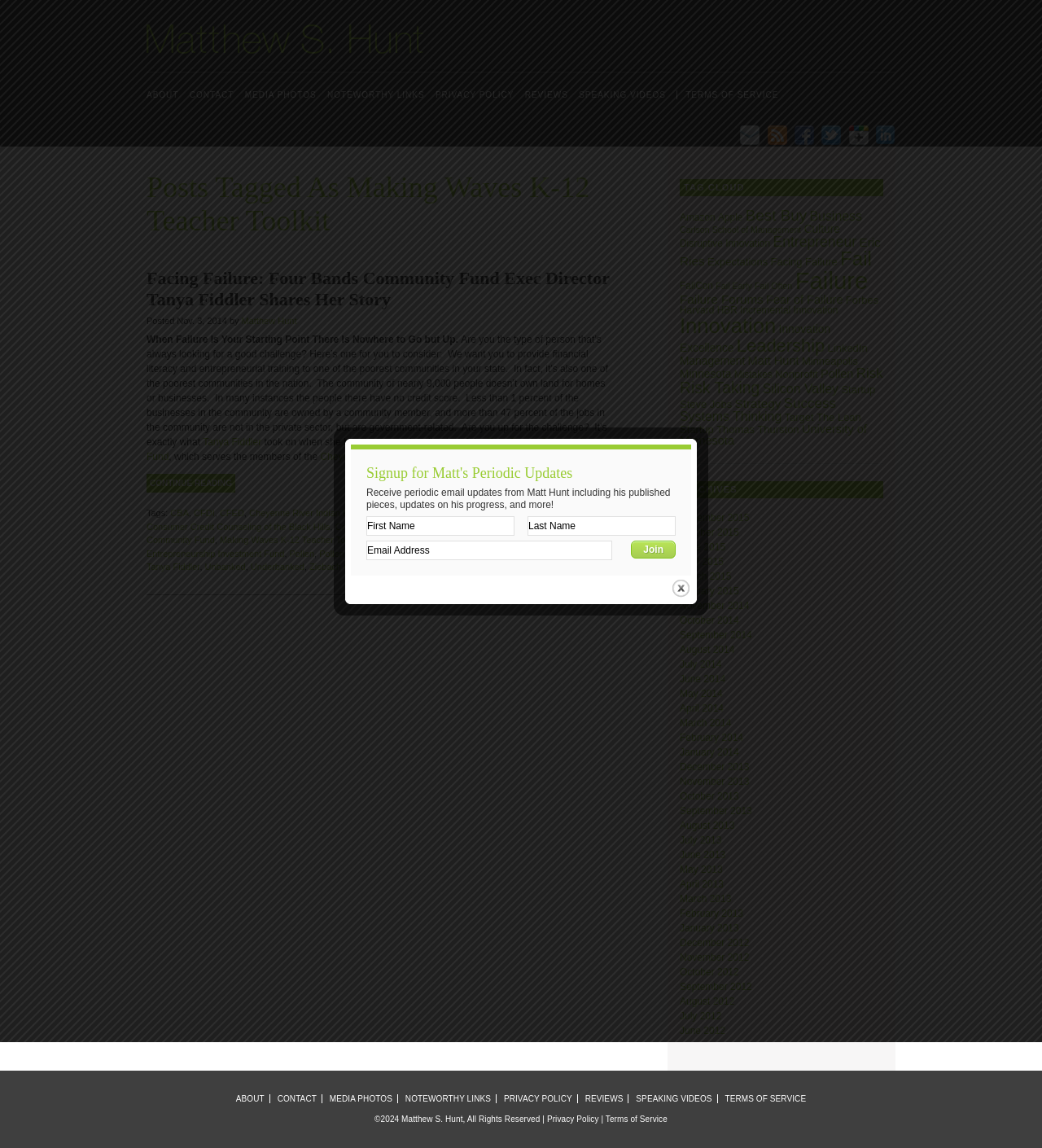Determine the bounding box for the described HTML element: "Pollen Midwest". Ensure the coordinates are four float numbers between 0 and 1 in the format [left, top, right, bottom].

[0.306, 0.478, 0.364, 0.486]